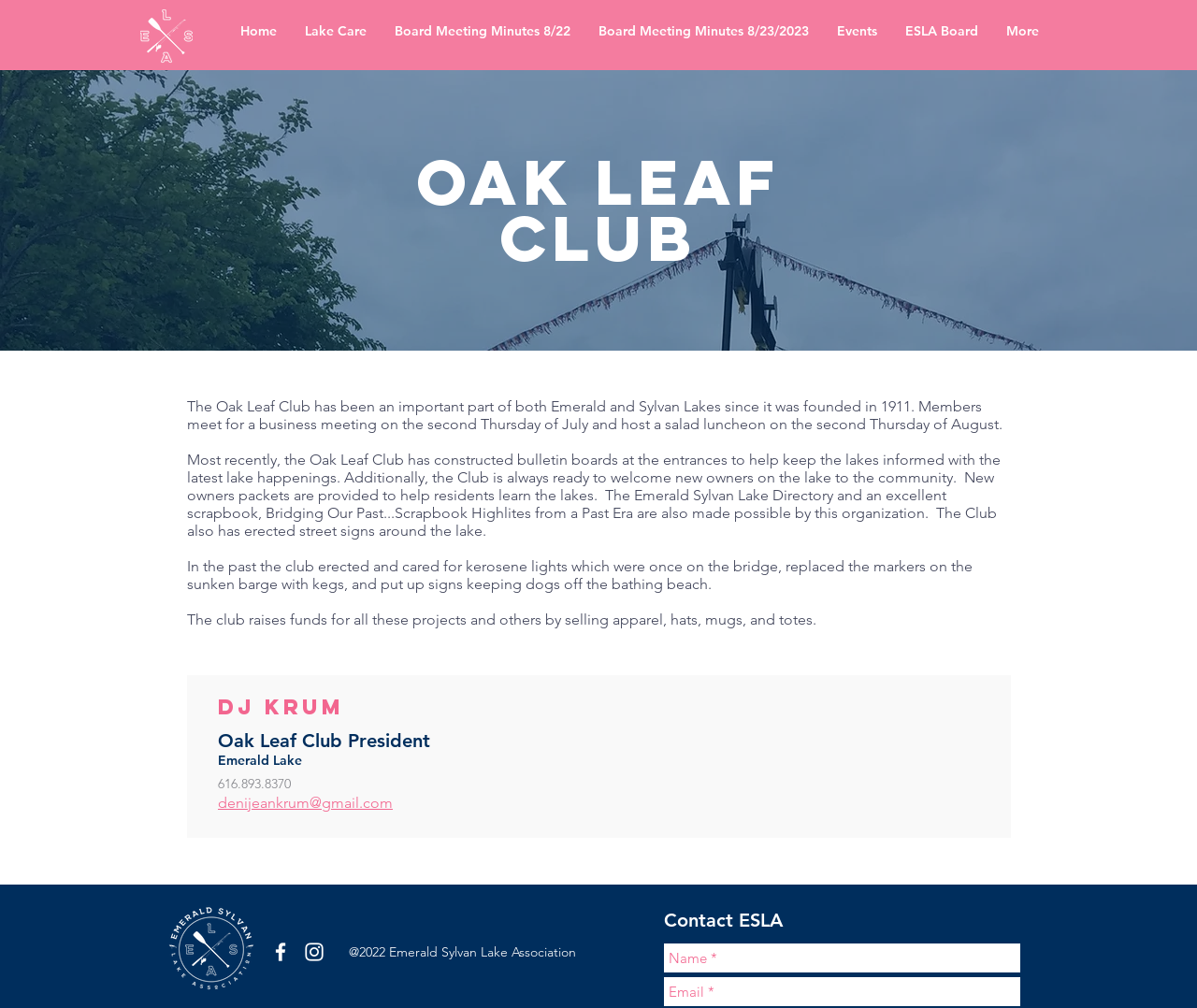How can you contact the Oak Leaf Club?
Please look at the screenshot and answer using one word or phrase.

Through email or phone